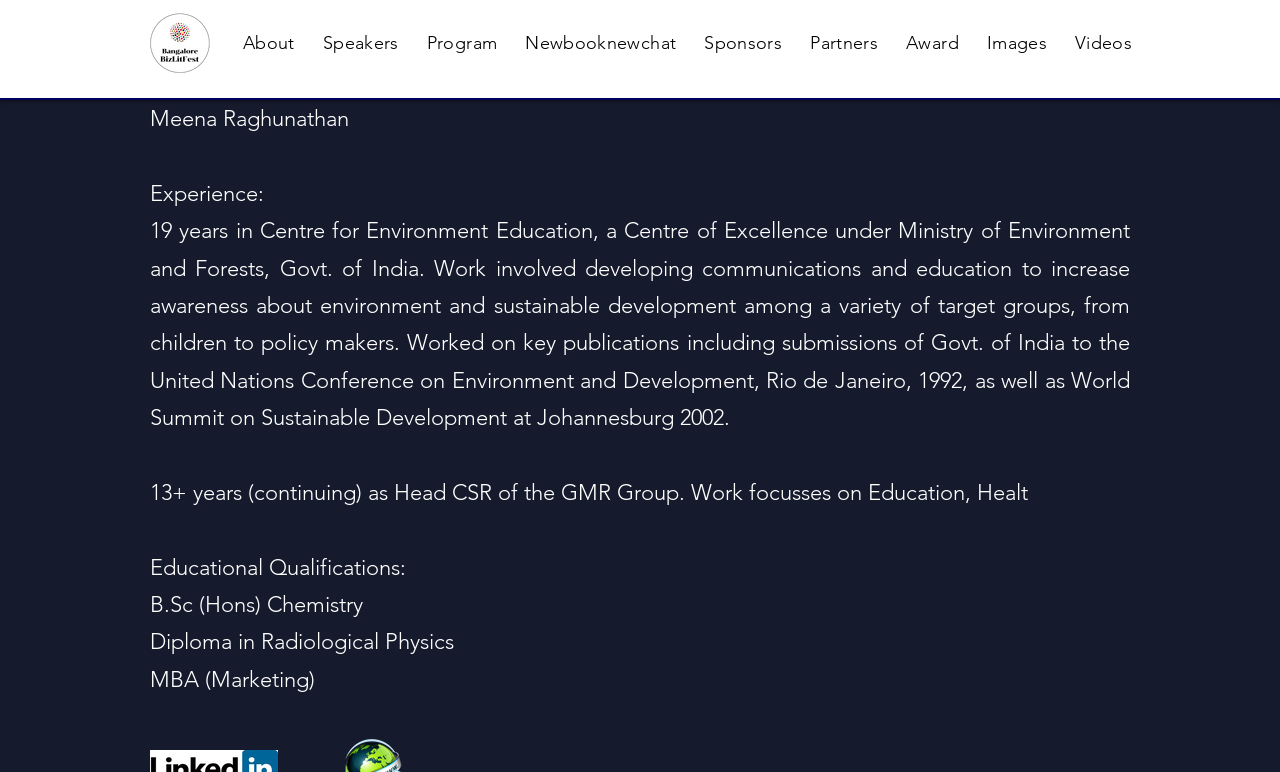Show the bounding box coordinates of the element that should be clicked to complete the task: "Explore Newbooknewchat".

[0.403, 0.027, 0.536, 0.084]